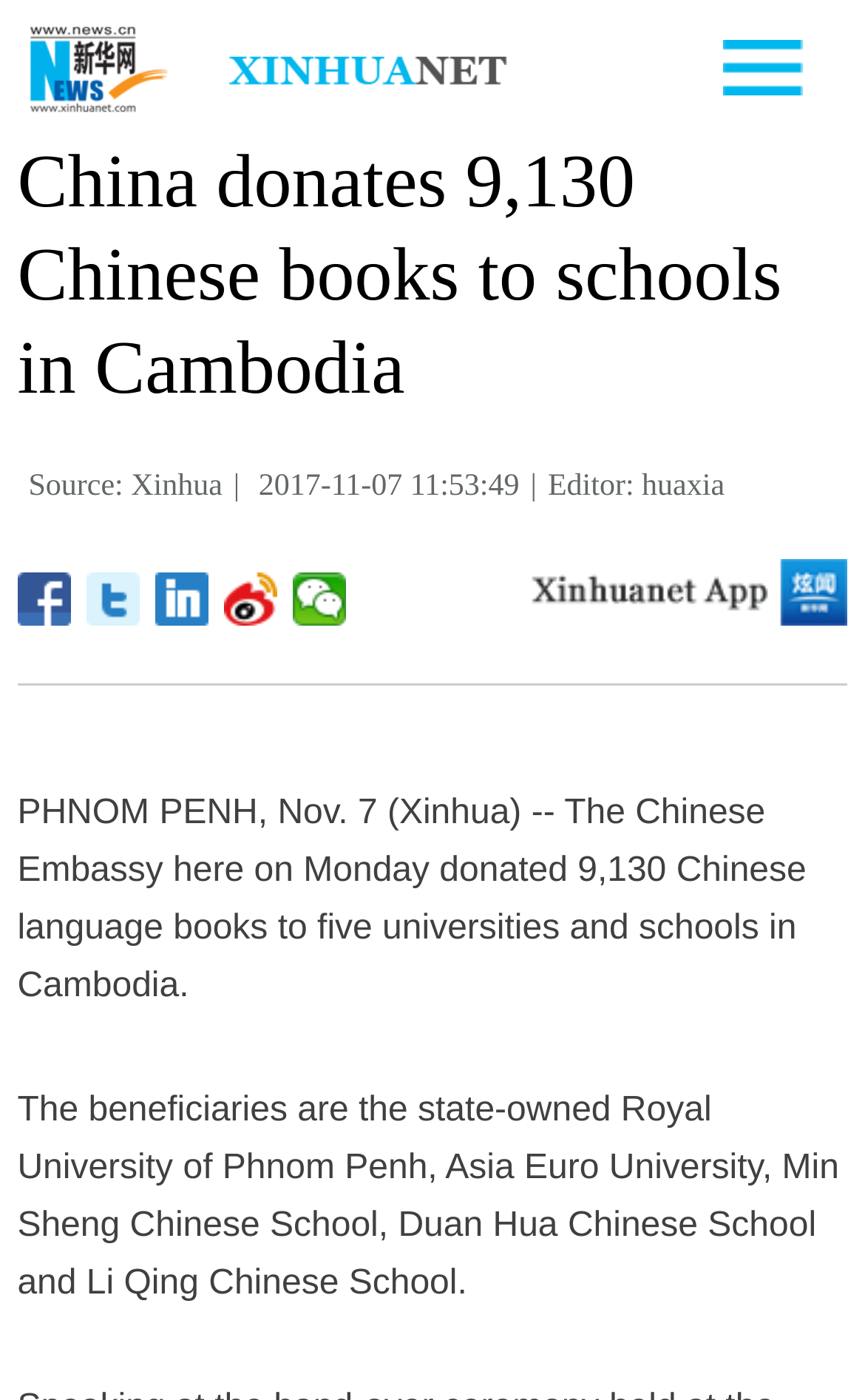How many universities and schools received Chinese language books?
Please use the image to provide a one-word or short phrase answer.

5